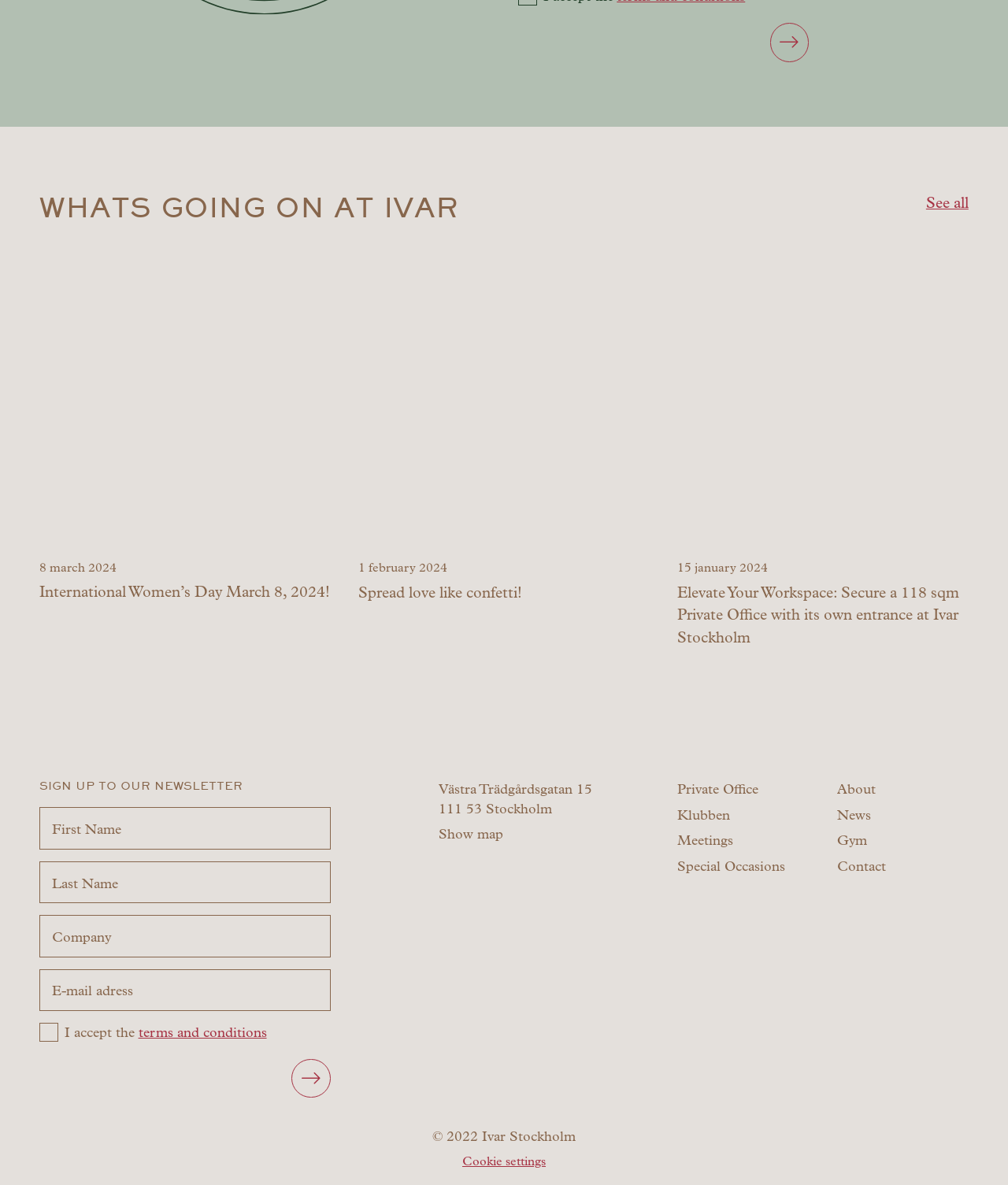Provide the bounding box coordinates of the HTML element this sentence describes: "Skicka".

[0.289, 0.893, 0.328, 0.926]